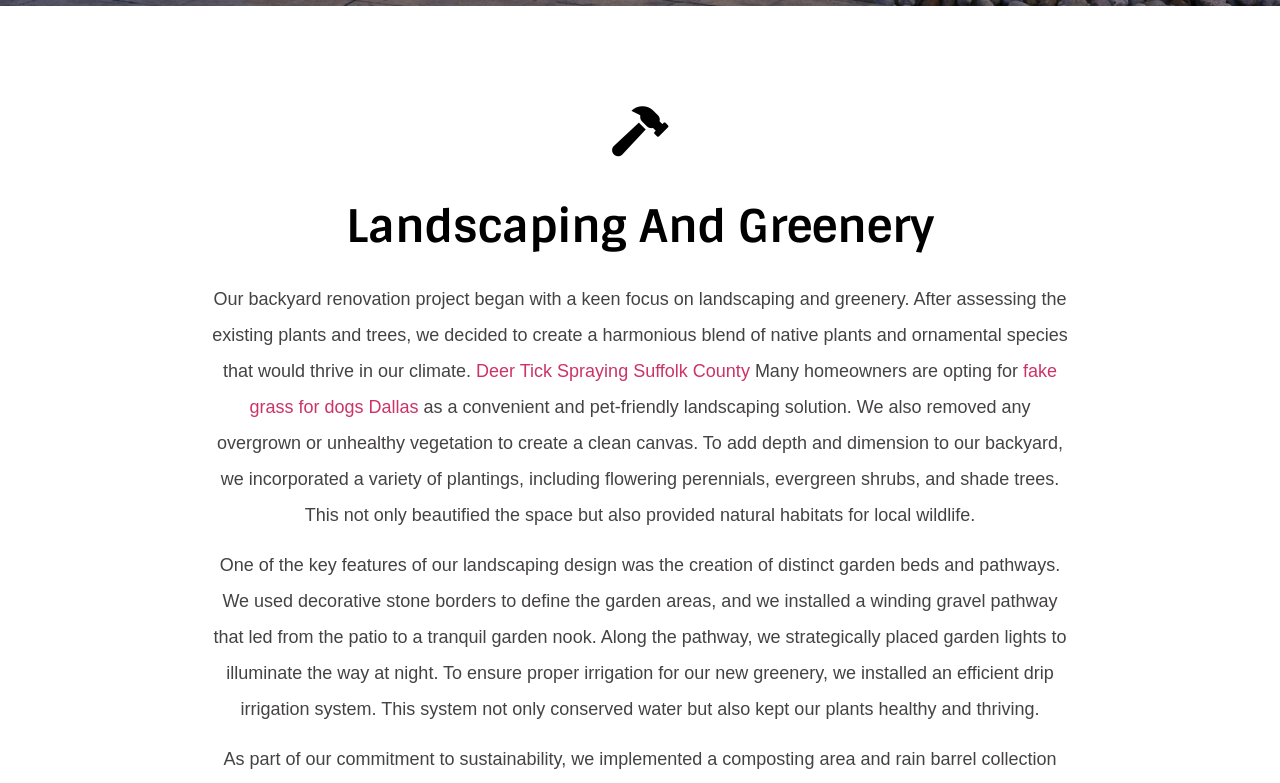What is the focus of the backyard renovation project?
Please answer the question with a detailed and comprehensive explanation.

The focus of the backyard renovation project is on landscaping and greenery, as indicated by the StaticText element 'Landscaping And Greenery' at the top of the page. This is further supported by the detailed description of the project, which mentions the creation of a harmonious blend of native plants and ornamental species.